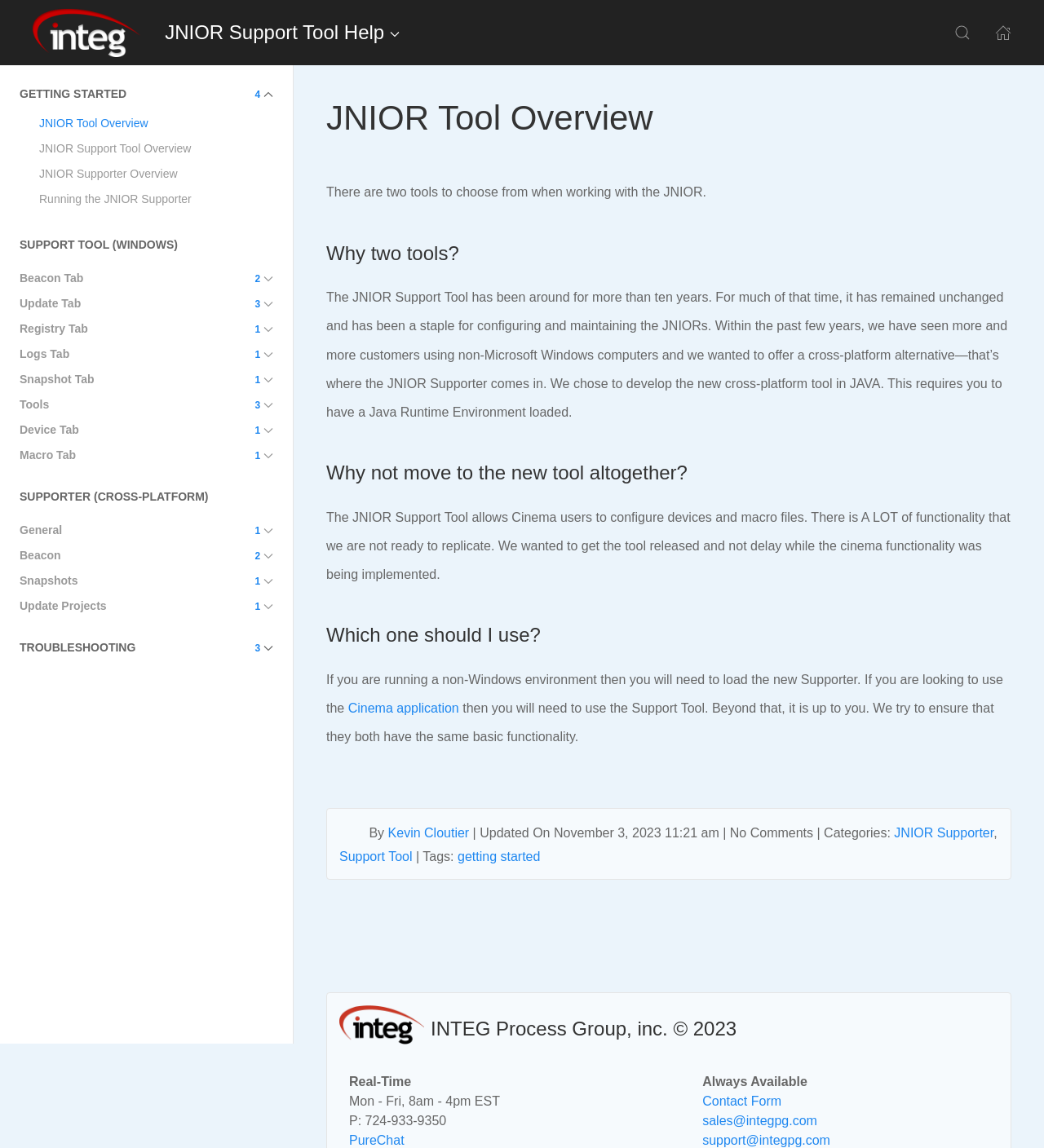Please identify the bounding box coordinates of the area that needs to be clicked to fulfill the following instruction: "Check Beacon Tab 2."

[0.019, 0.232, 0.262, 0.254]